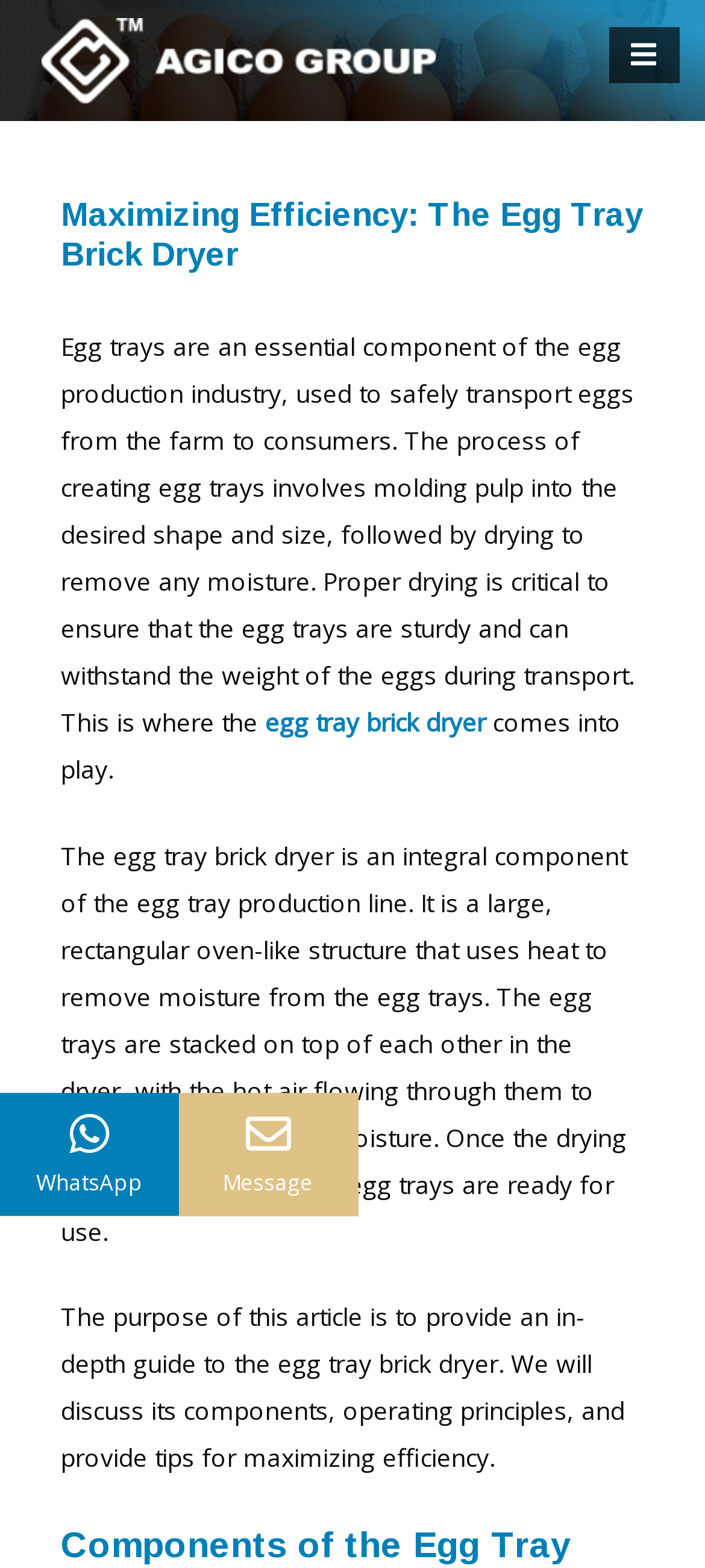Please find the top heading of the webpage and generate its text.

Maximizing Efficiency: The Egg Tray Brick Dryer